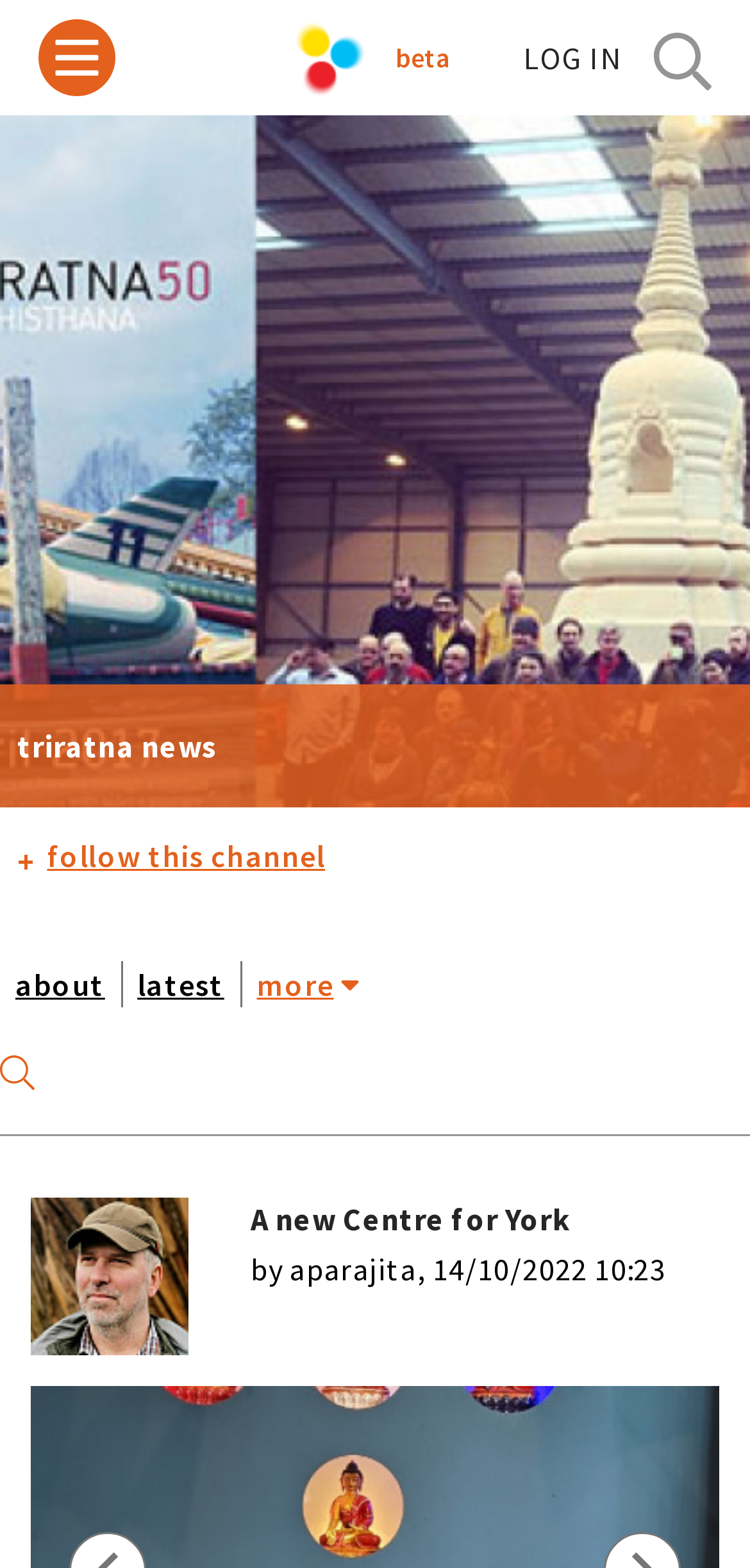What is the title of the latest article?
Provide a well-explained and detailed answer to the question.

I found the answer by looking at the StaticText element with the text 'A new Centre for York'. This is the title of the latest article, which is also the main content of the webpage.